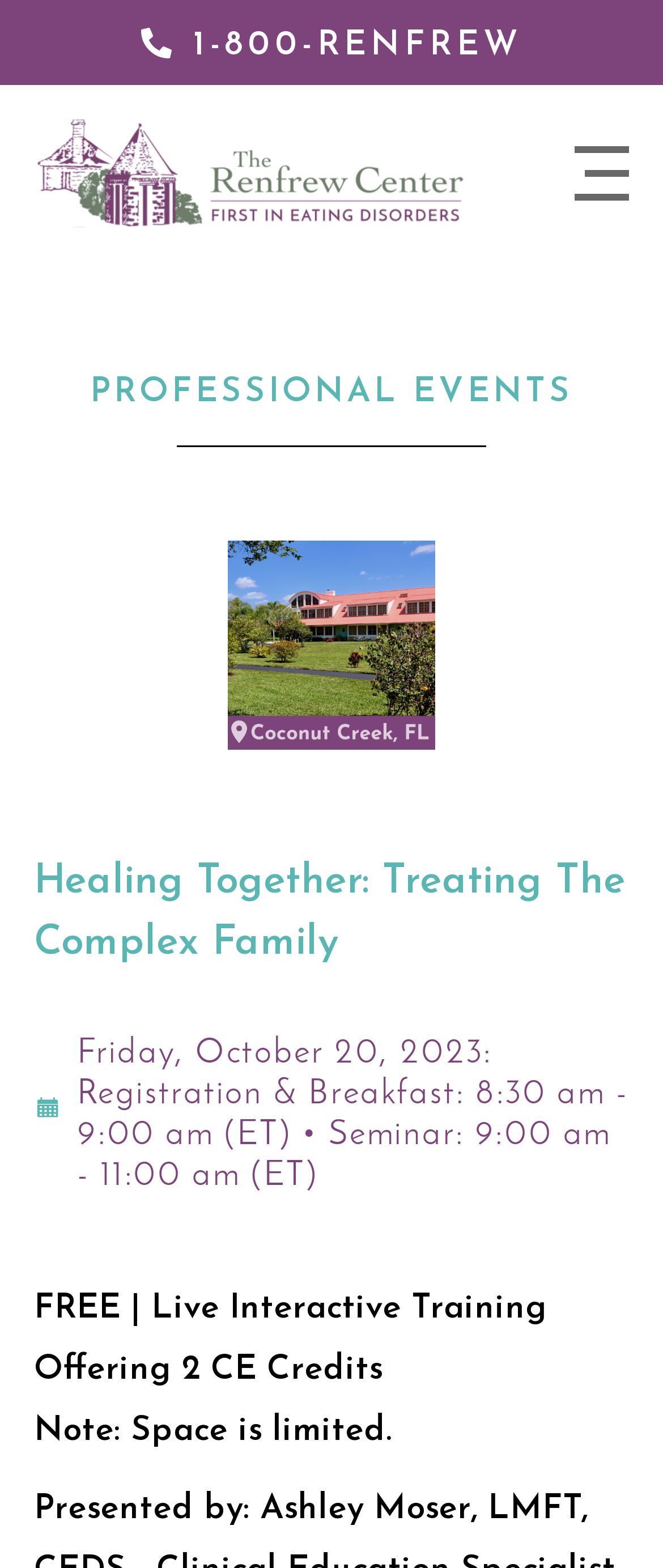How many CE credits are offered?
Answer the question with a detailed and thorough explanation.

I found the number of CE credits offered by looking at the StaticText element with the text 'Offering 2 CE Credits' which is located below the seminar details.